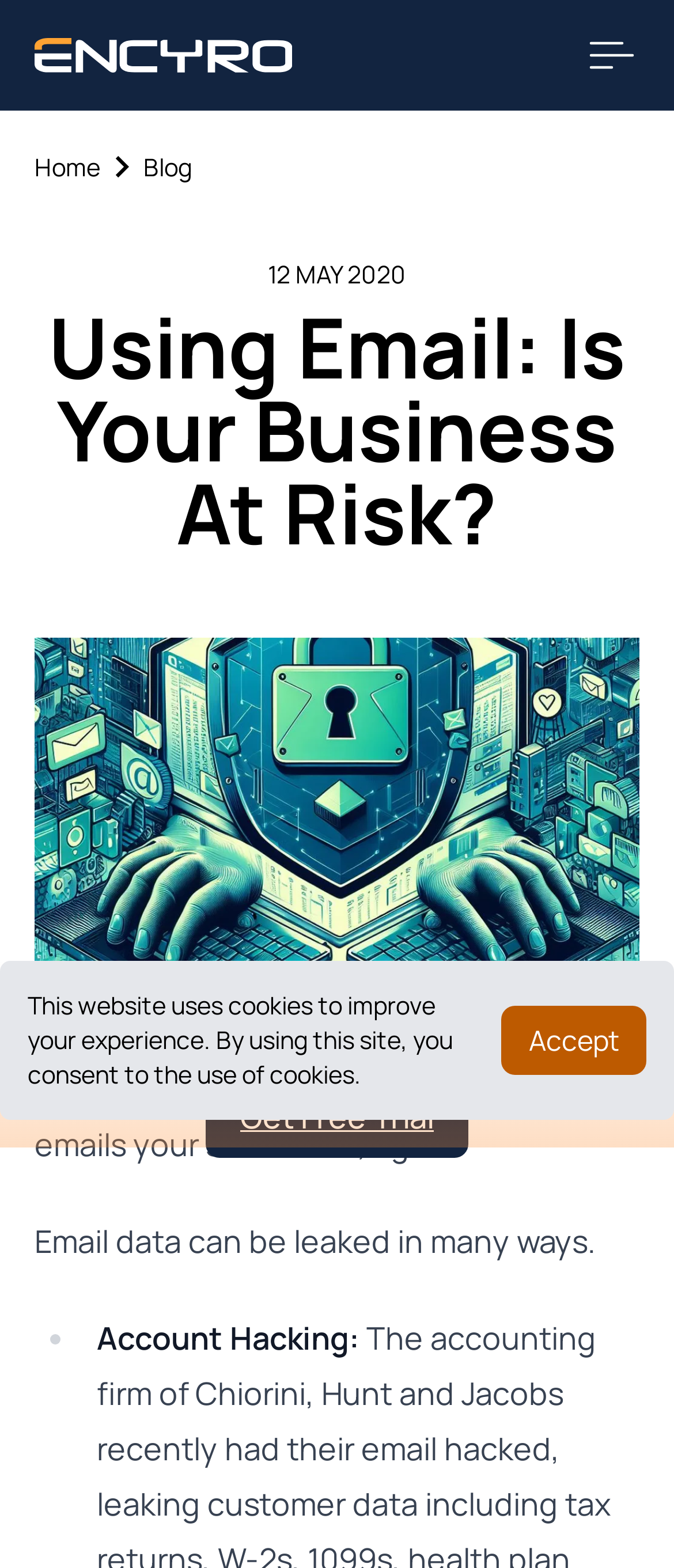Using floating point numbers between 0 and 1, provide the bounding box coordinates in the format (top-left x, top-left y, bottom-right x, bottom-right y). Locate the UI element described here: Get Free Trial

[0.305, 0.685, 0.695, 0.738]